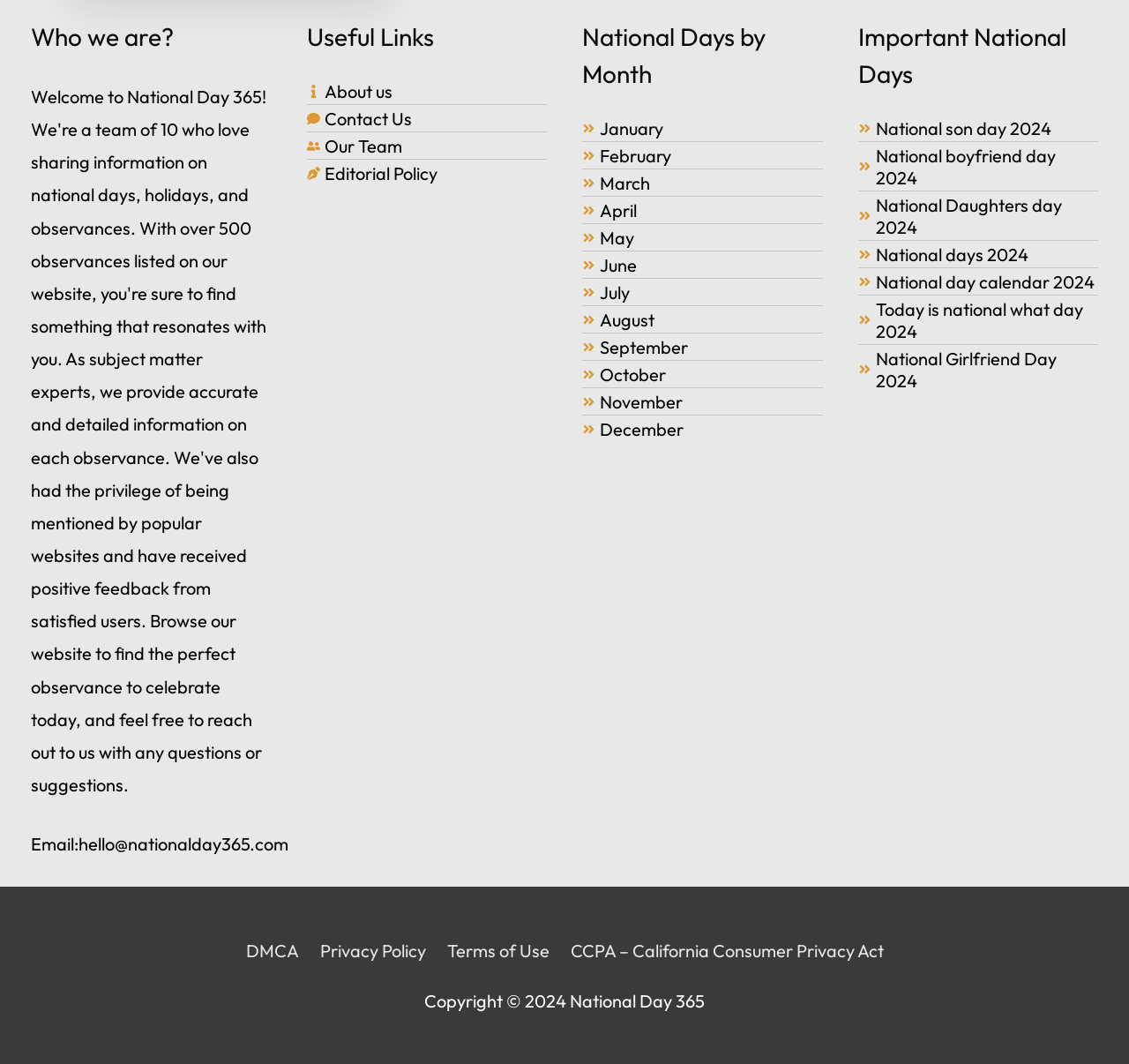For the element described, predict the bounding box coordinates as (top-left x, top-left y, bottom-right x, bottom-right y). All values should be between 0 and 1. Element description: Terms of Use

[0.388, 0.883, 0.494, 0.903]